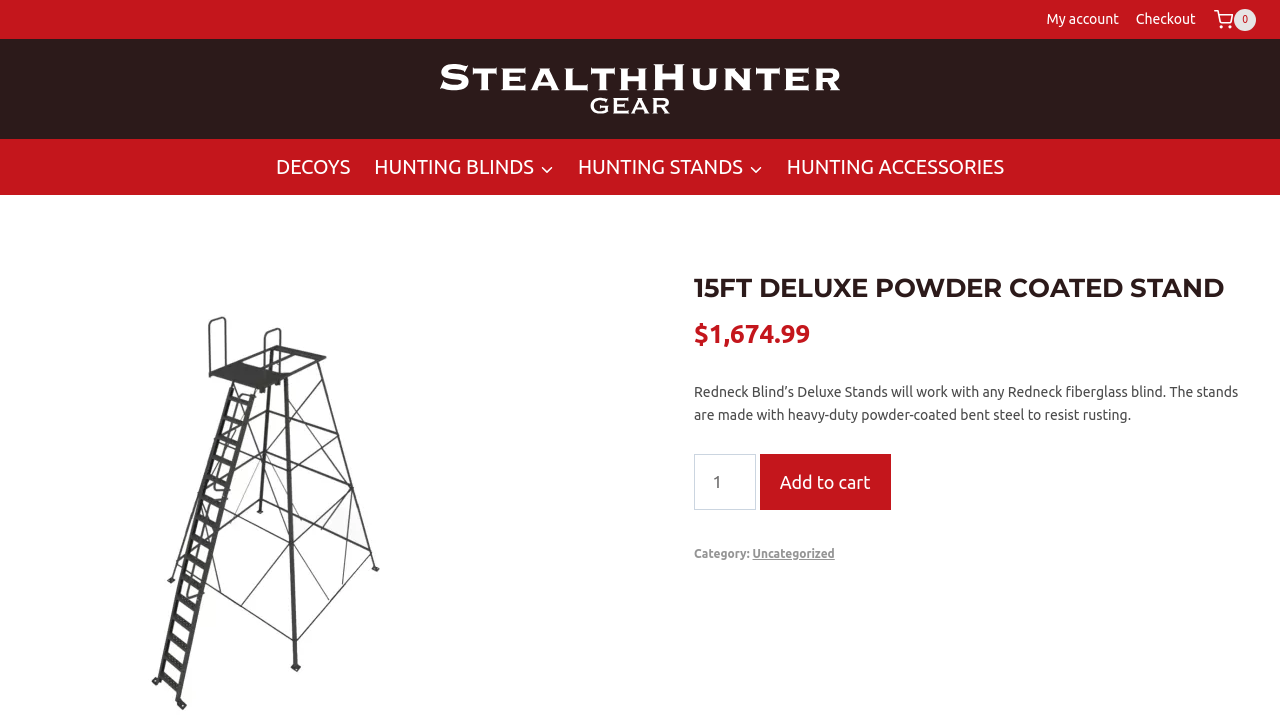Please find the bounding box coordinates of the element that you should click to achieve the following instruction: "Go to my account". The coordinates should be presented as four float numbers between 0 and 1: [left, top, right, bottom].

[0.811, 0.0, 0.881, 0.054]